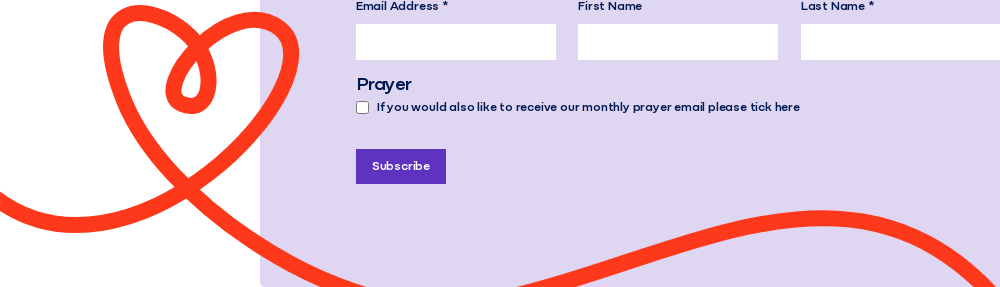What is the purpose of the checkbox option?
Using the visual information, respond with a single word or phrase.

to opt-in for additional communication